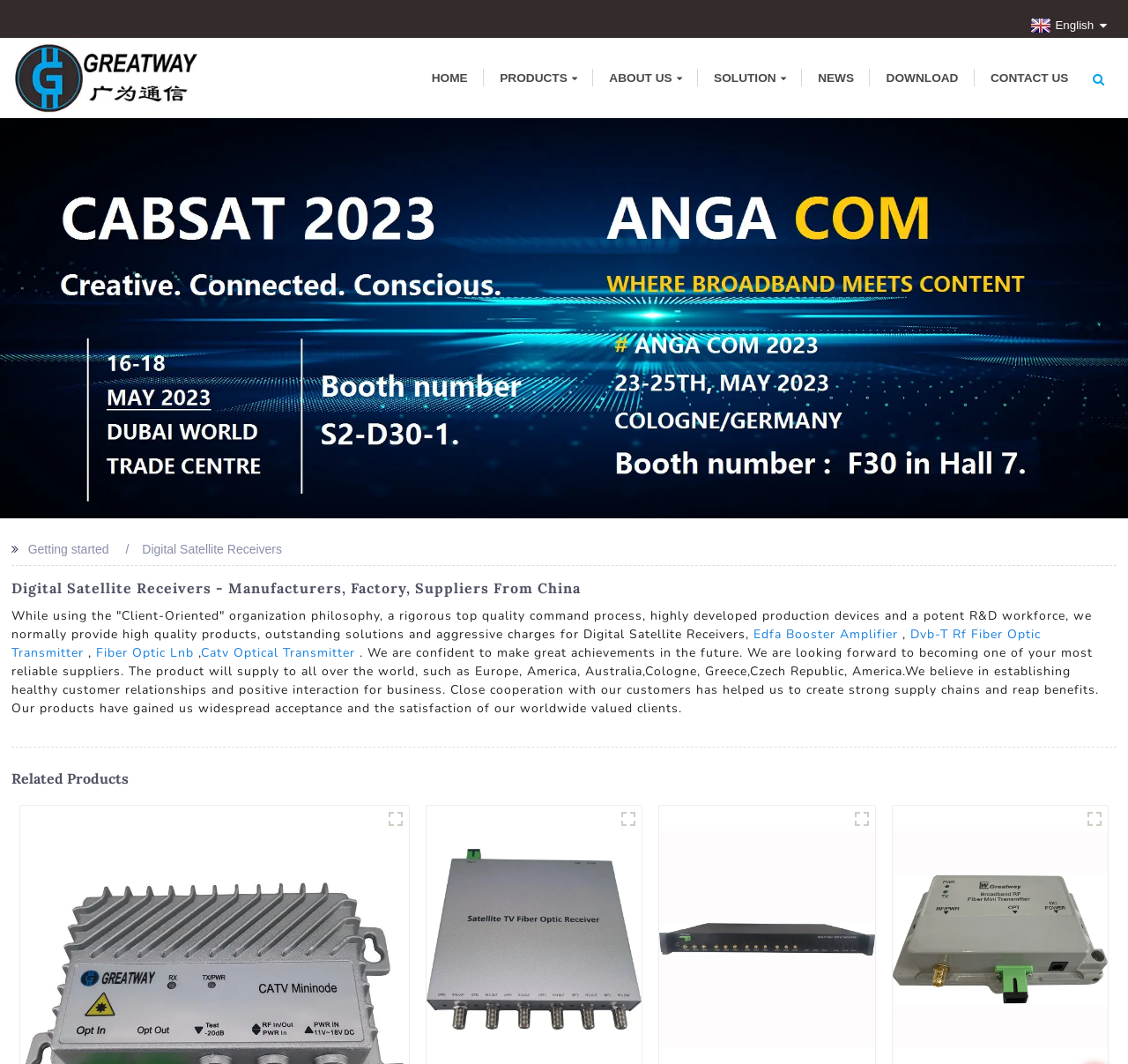What is the language of the website?
Using the image, give a concise answer in the form of a single word or short phrase.

English